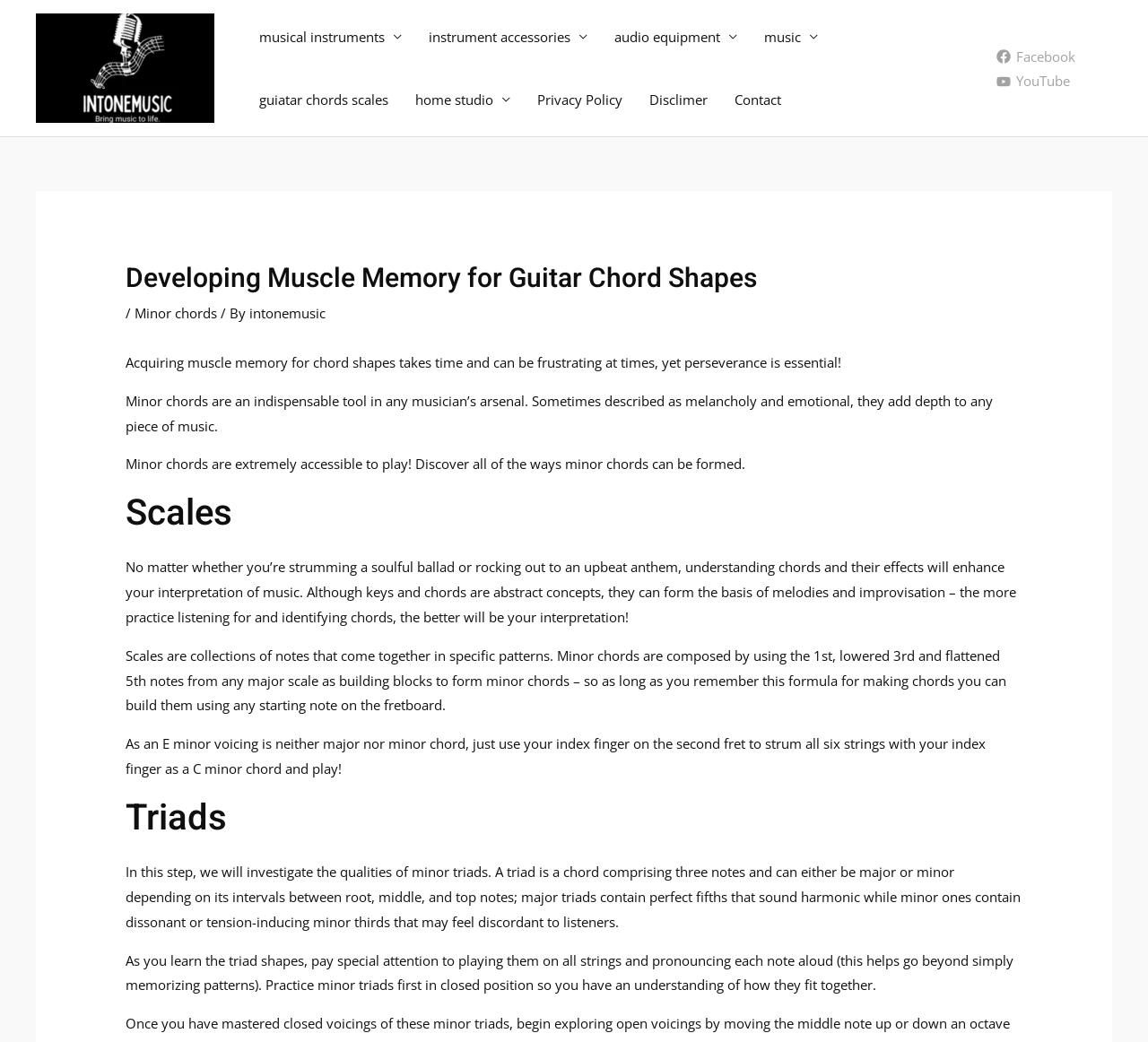What is the purpose of minor chords?
Give a thorough and detailed response to the question.

According to the webpage, minor chords are an indispensable tool in any musician's arsenal and add depth to any piece of music, sometimes described as melancholy and emotional.